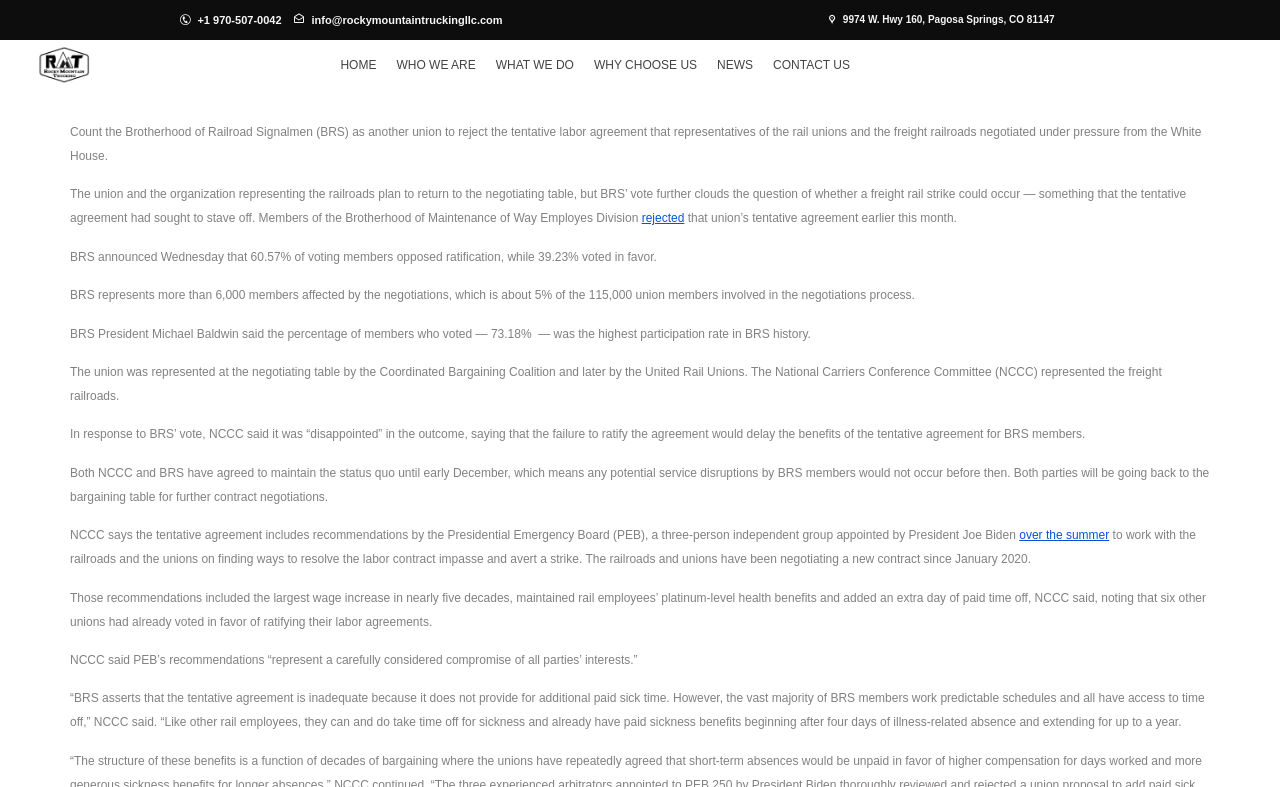What is the name of the organization that represents the freight railroads?
Look at the image and respond to the question as thoroughly as possible.

I found this answer by reading the text on the webpage, which states 'The National Carriers Conference Committee (NCCC) represented the freight railroads...'.